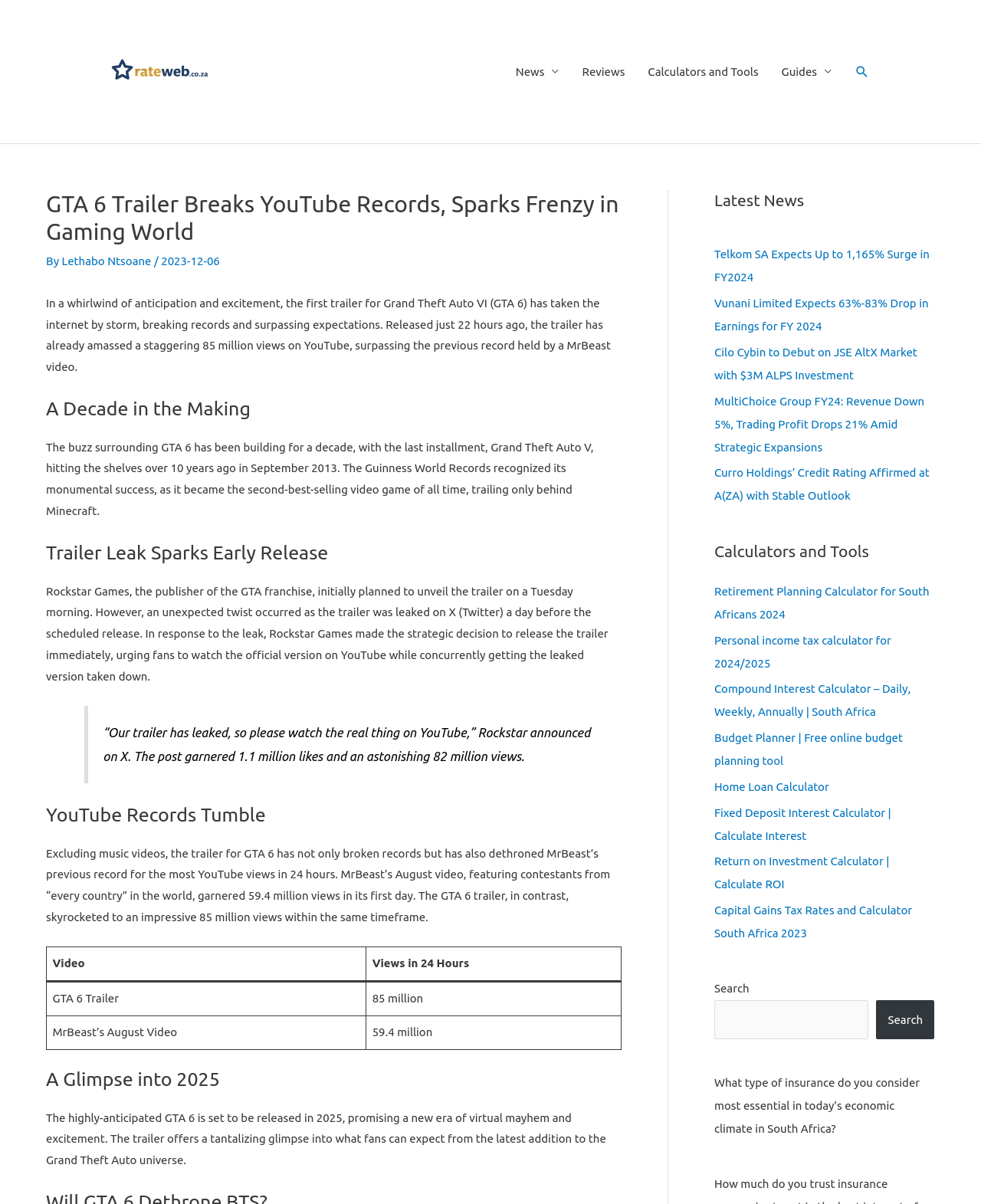Locate and generate the text content of the webpage's heading.

GTA 6 Trailer Breaks YouTube Records, Sparks Frenzy in Gaming World